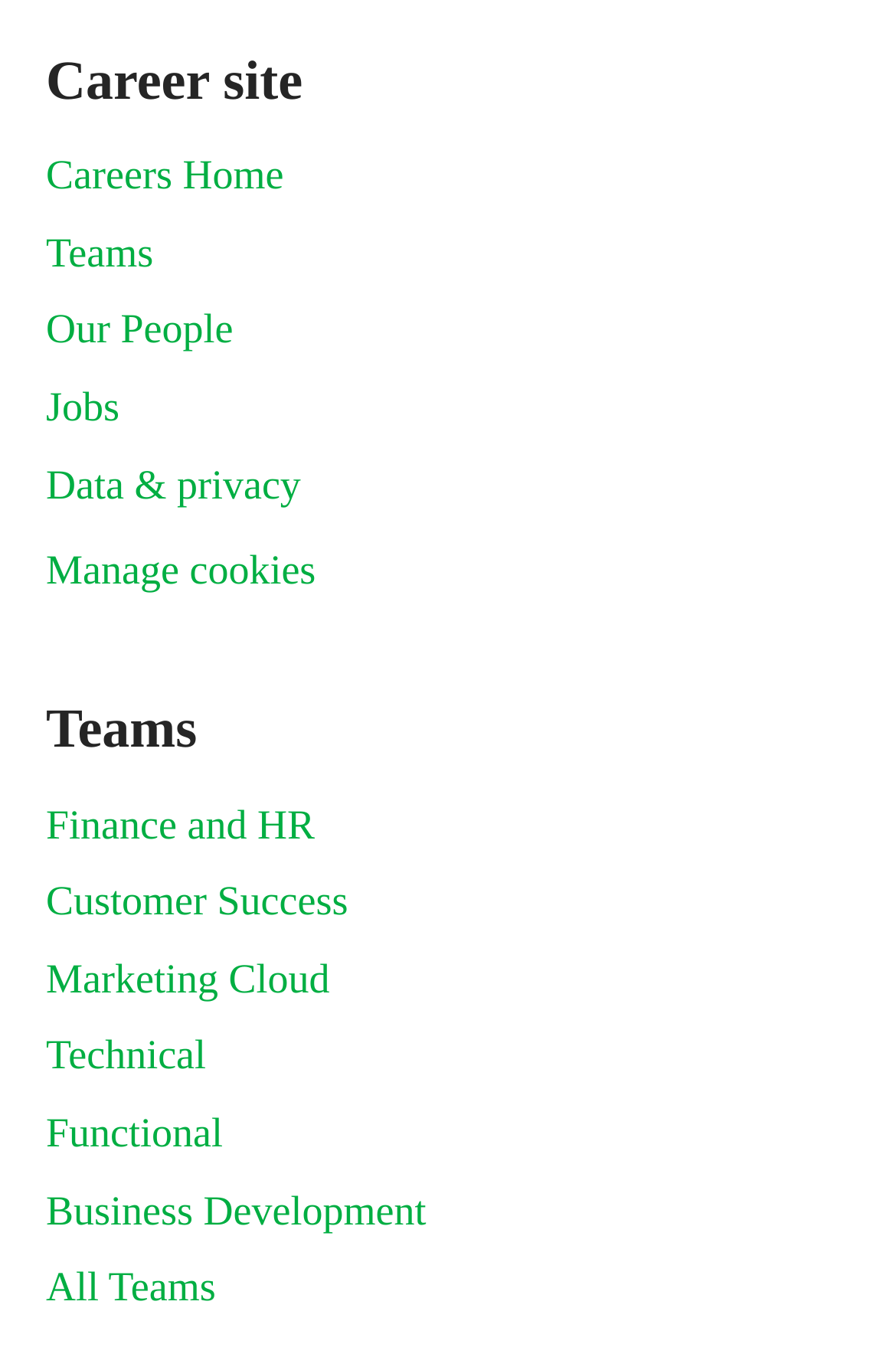Provide the bounding box coordinates for the UI element that is described as: "Tent Rentals".

None